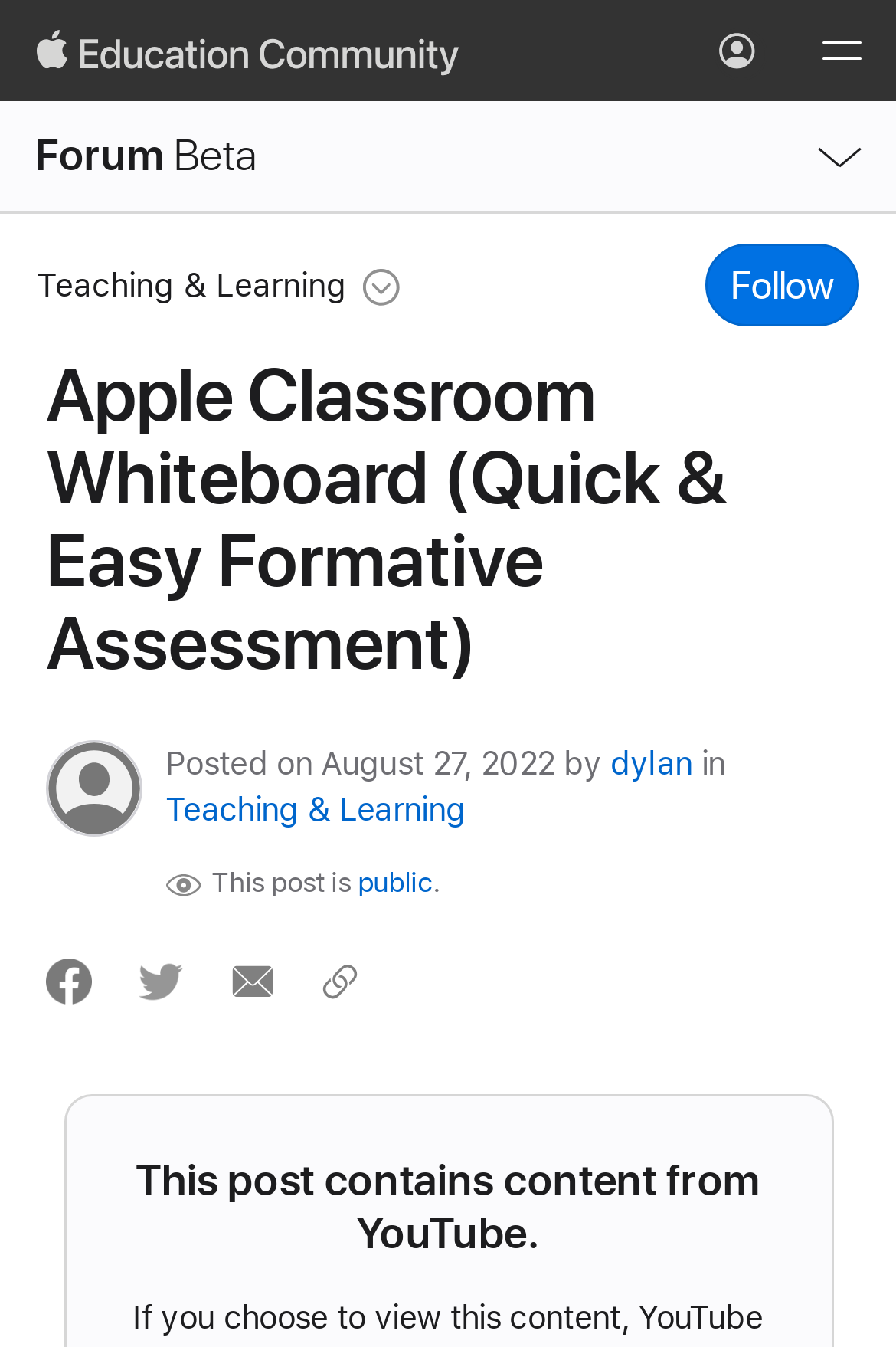Who posted the content on this page?
Examine the screenshot and reply with a single word or phrase.

dylan